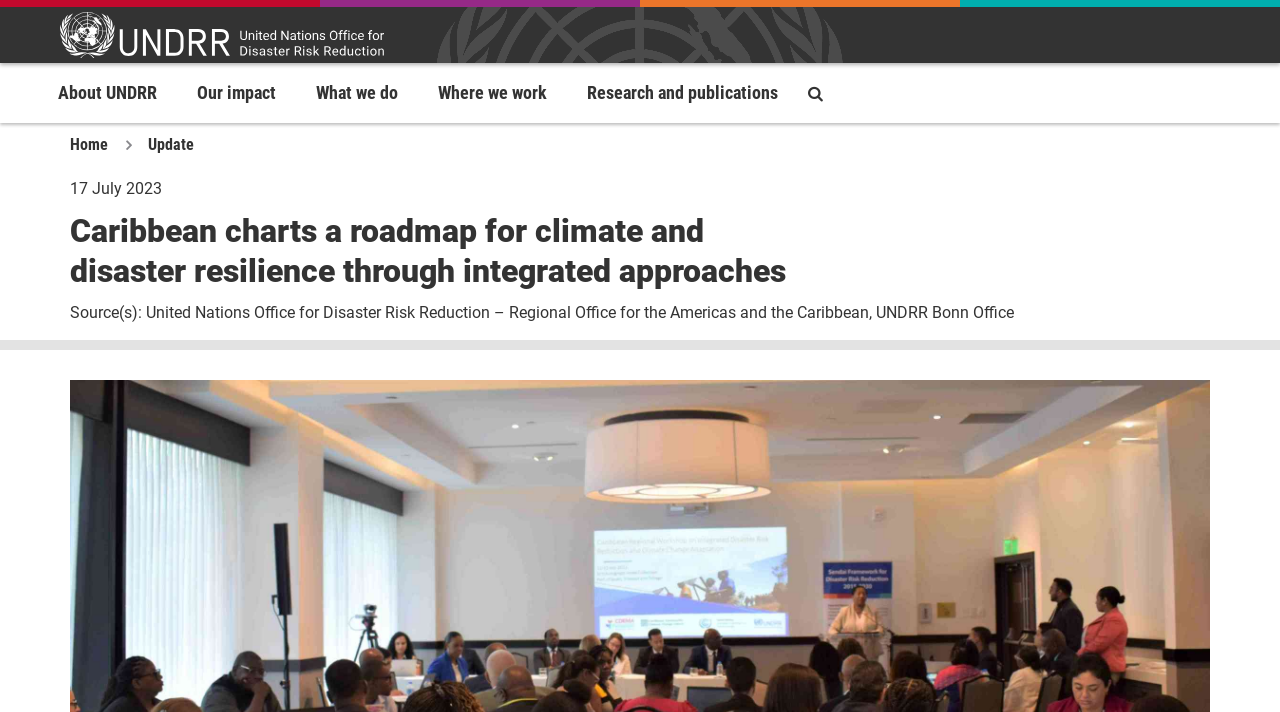Please respond to the question using a single word or phrase:
What is the logo on the top left corner?

UNDRR Logo